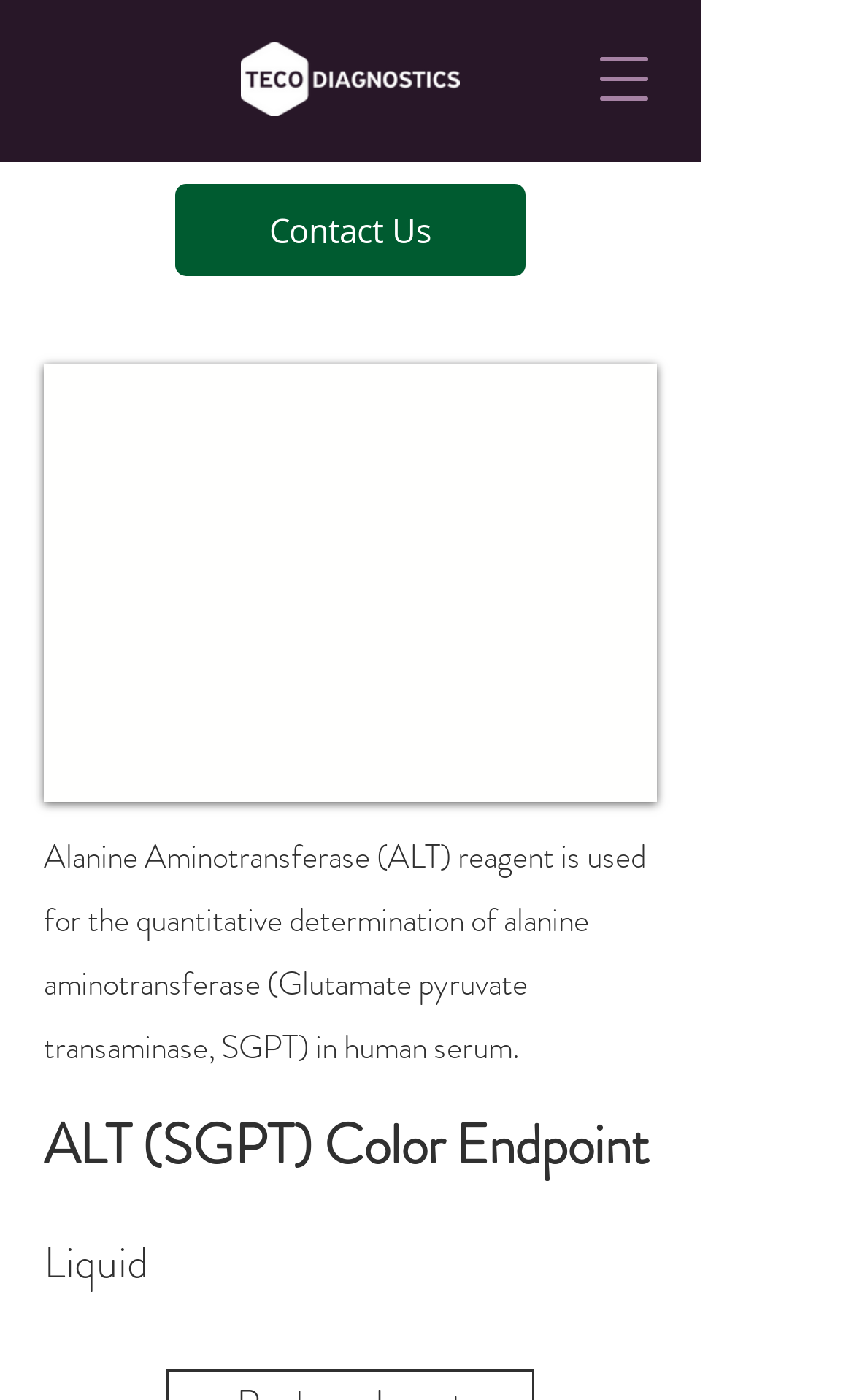Extract the bounding box coordinates for the UI element described by the text: "aria-label="Open navigation menu"". The coordinates should be in the form of [left, top, right, bottom] with values between 0 and 1.

[0.667, 0.017, 0.795, 0.095]